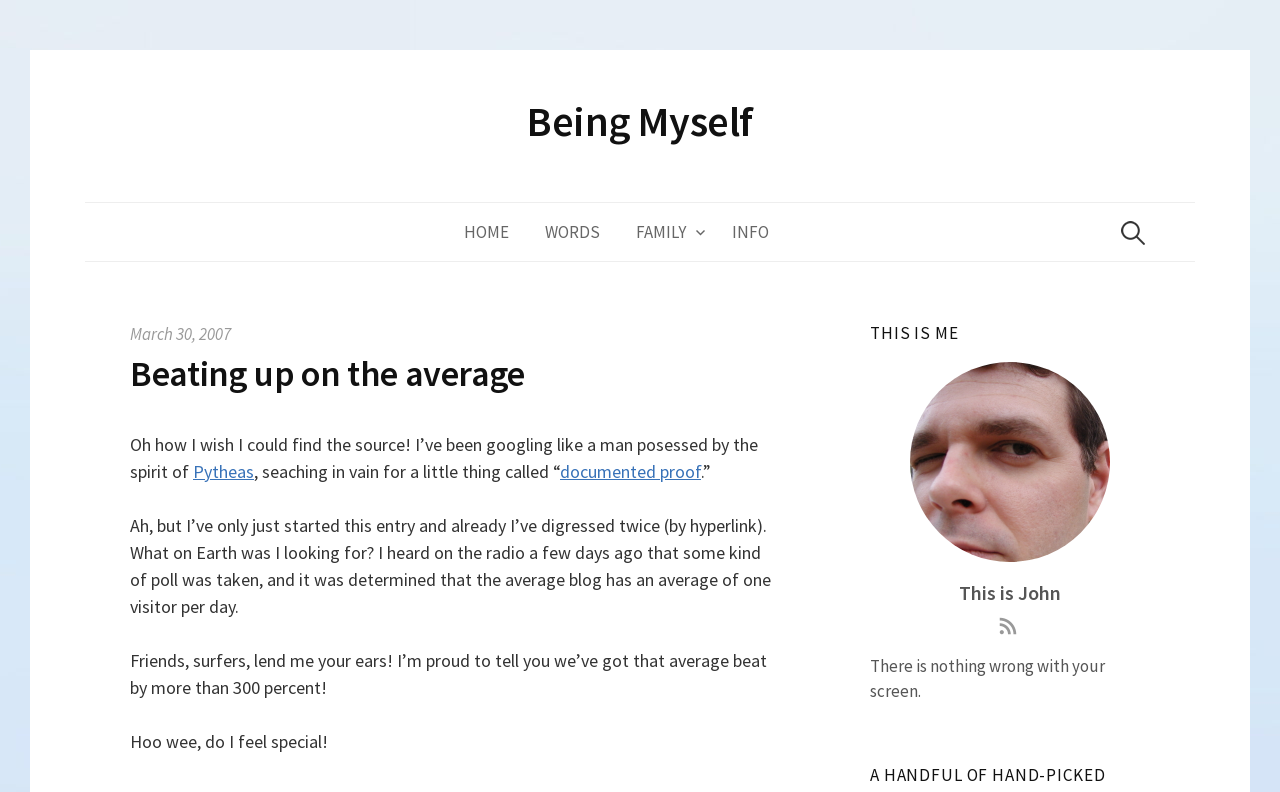Describe all visible elements and their arrangement on the webpage.

This webpage is a personal blog titled "Being Myself" with a heading that matches the title. At the top left, there is a link to "Skip to content". Below the title, there is a navigation menu with links to "HOME", "WORDS", "FAMILY" with an icon, and "INFO". To the right of the navigation menu, there is a search box with a label "Search for:".

Below the navigation menu, there is a section with a heading "Beating up on the average". This section contains a blog post with several paragraphs of text. The post starts with a sentence "Oh how I wish I could find the source! I’ve been googling like a man possessed by the spirit of Pytheas, searching in vain for a little thing called “documented proof”." The text also contains hyperlinks to "Pytheas" and "documented proof". The post continues with the author discussing their blog's visitor statistics, expressing pride in having more visitors than the average blog.

To the right of the blog post, there is a section with a heading "THIS IS ME". This section contains an image of a person, labeled "This is John", and a link with an icon. Below the image, there is a sentence "There is nothing wrong with your screen." At the bottom right, there is another link with an icon.